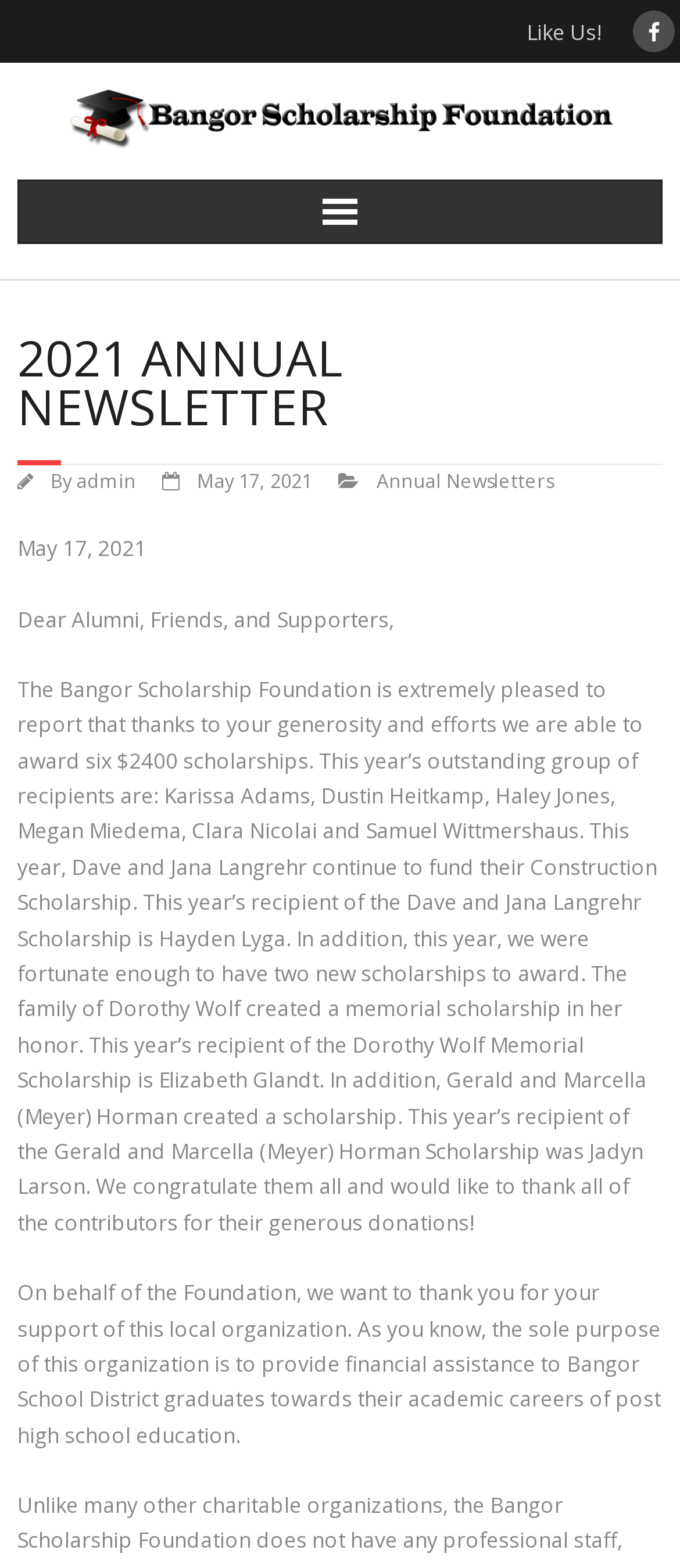Please answer the following question using a single word or phrase: 
Who is the recipient of the Dorothy Wolf Memorial Scholarship?

Elizabeth Glandt